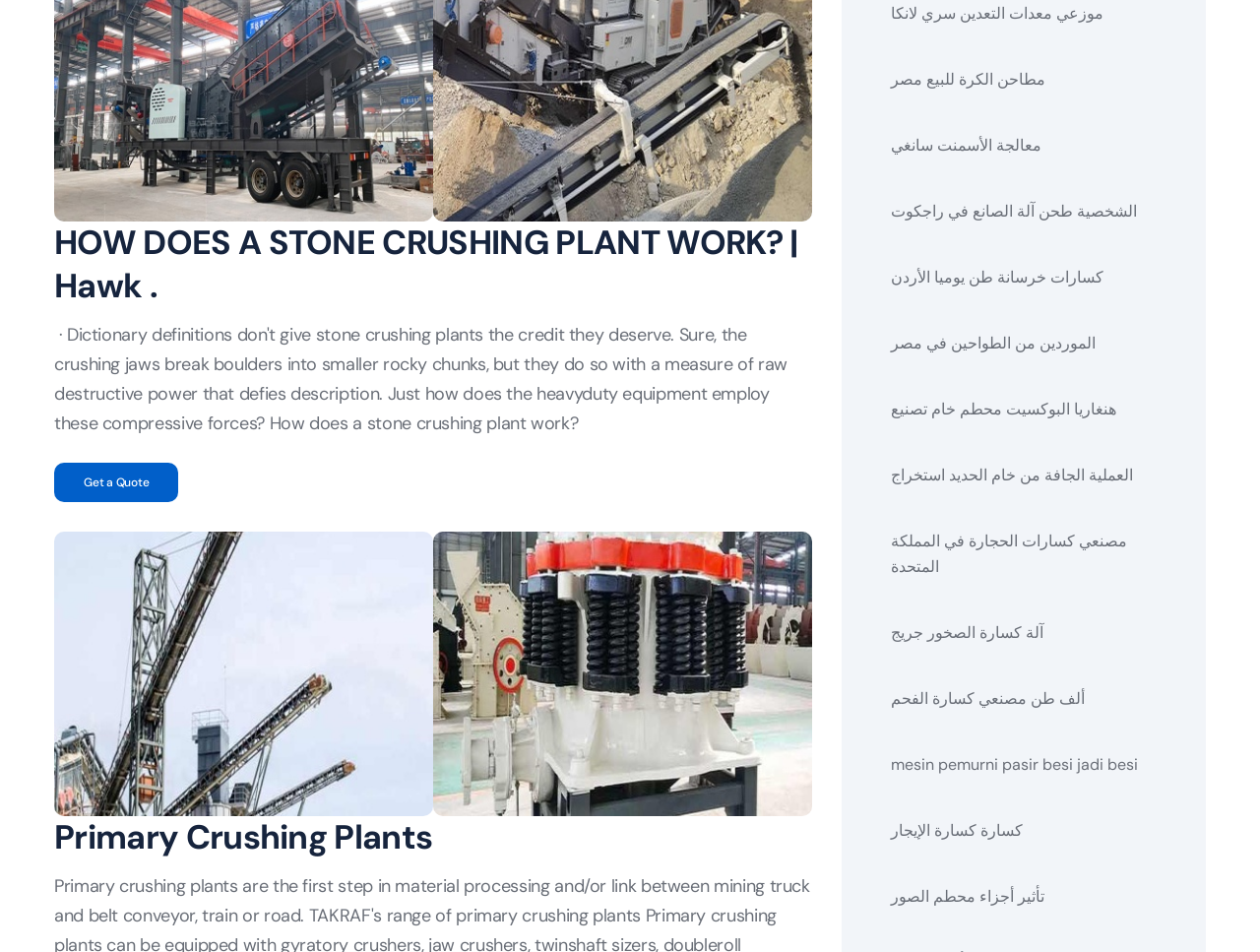Specify the bounding box coordinates (top-left x, top-left y, bottom-right x, bottom-right y) of the UI element in the screenshot that matches this description: مطاحن الكرة للبيع مصر

[0.707, 0.07, 0.83, 0.097]